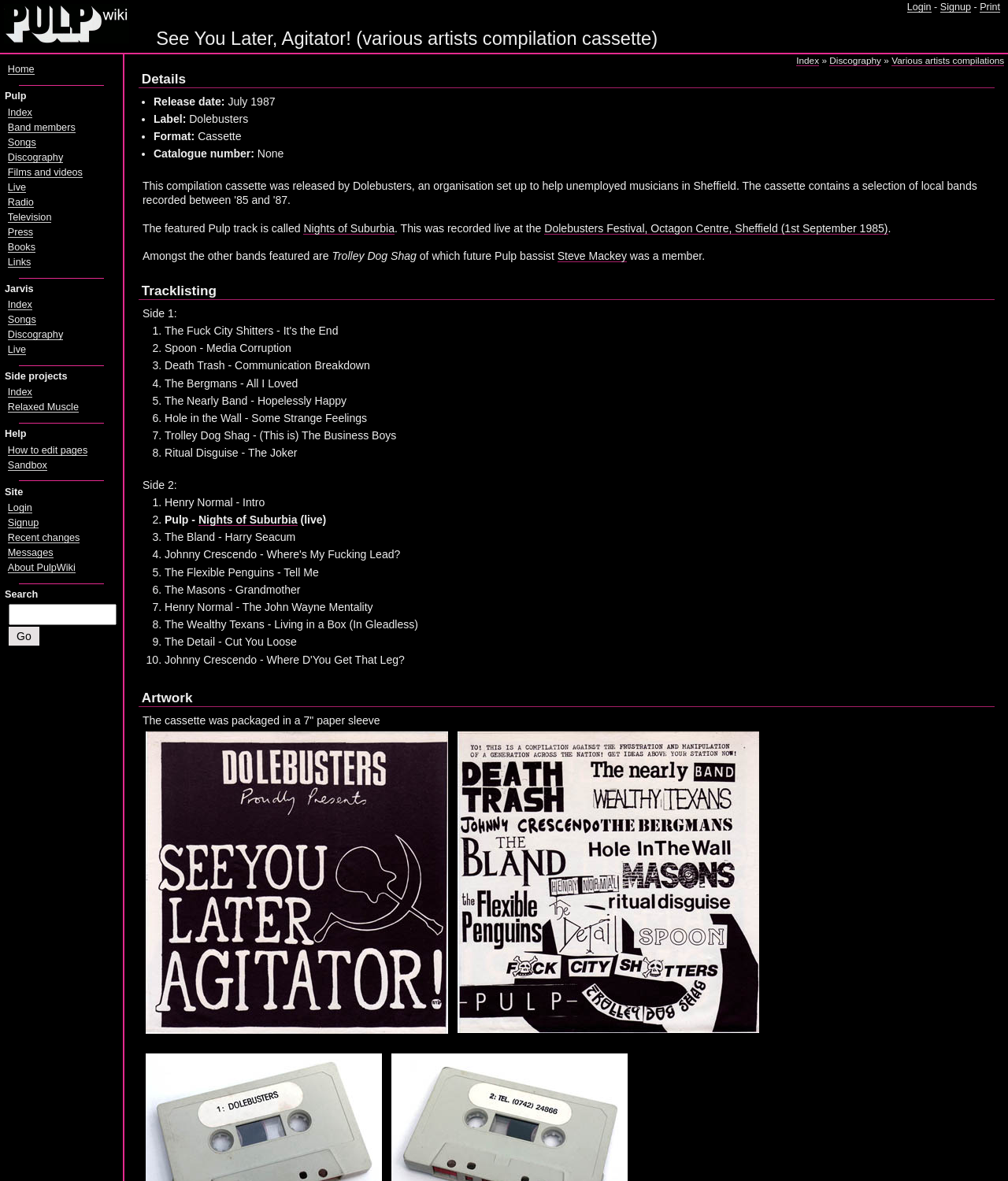Please reply with a single word or brief phrase to the question: 
What is the format of the compilation cassette?

Cassette